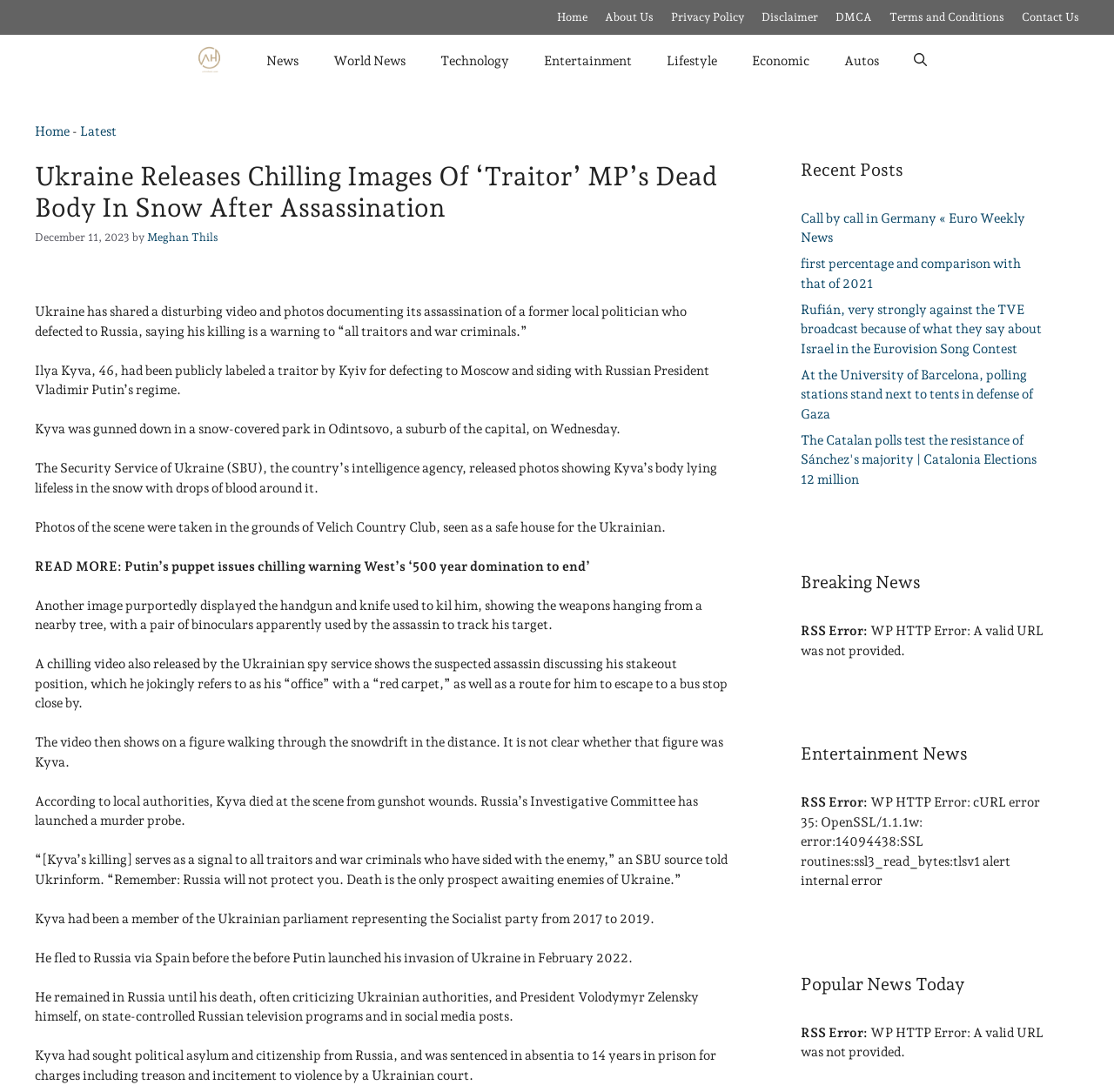What is the name of the politician assassinated in Ukraine?
Please provide a comprehensive and detailed answer to the question.

I found the answer by reading the article content, specifically the paragraph that mentions 'Ilya Kyva, 46, had been publicly labeled a traitor by Kyiv for defecting to Moscow and siding with Russian President Vladimir Putin’s regime.'